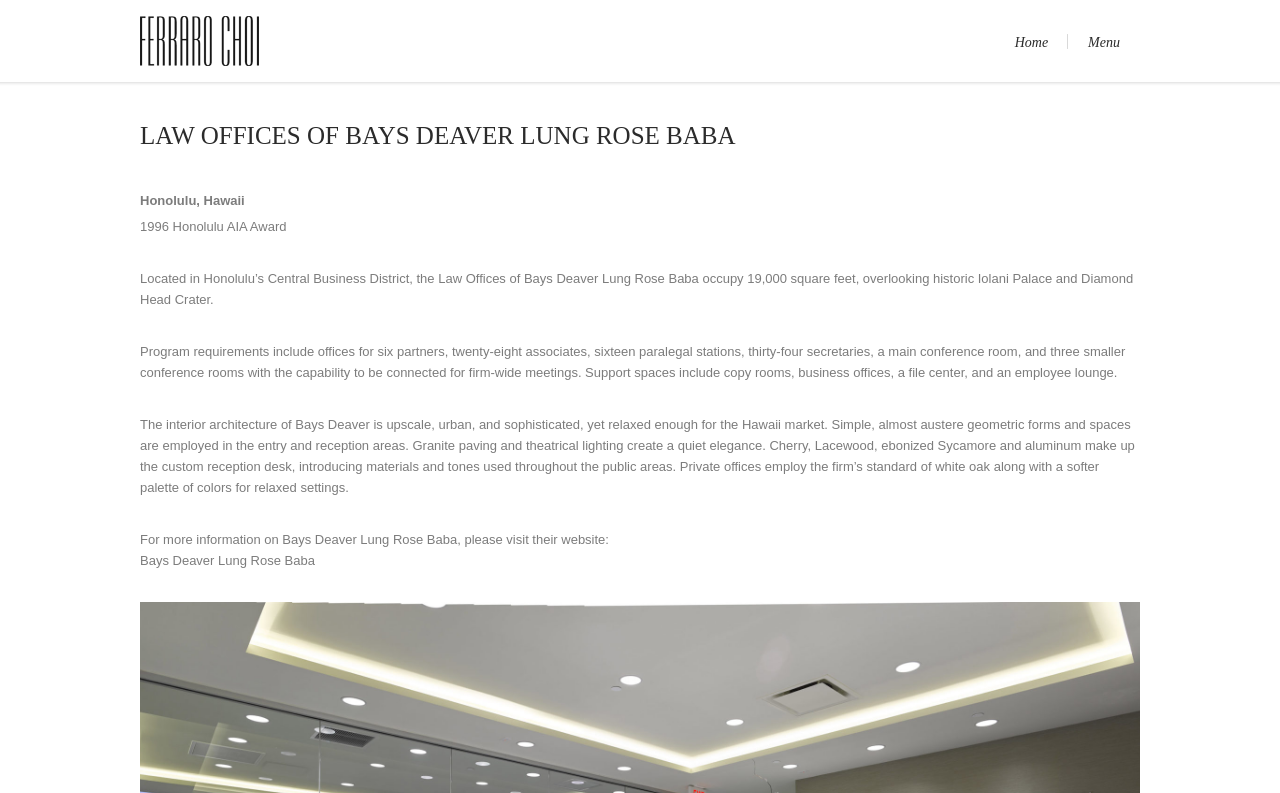Describe all significant elements and features of the webpage.

The webpage appears to be a law firm's website, specifically the Law Offices of Bays Deaver Lung Rose Baba. At the top left corner, there is a logo image with a link to the homepage. To the right of the logo, there are two navigation links, "Home" and "Menu", which are positioned horizontally.

Below the navigation links, there is a prominent heading that displays the law firm's name. Underneath the heading, there are several blocks of text that provide information about the law firm. The first block of text mentions the location of the law firm, "Honolulu, Hawaii", and an award it received in 1996. 

The following blocks of text describe the law firm's office space, including its size, location, and amenities. The text also details the design and architecture of the office, including the use of specific materials and colors.

At the bottom of the page, there is a link to the law firm's website, accompanied by a brief description. The overall layout of the webpage is clean and easy to read, with a focus on providing information about the law firm.